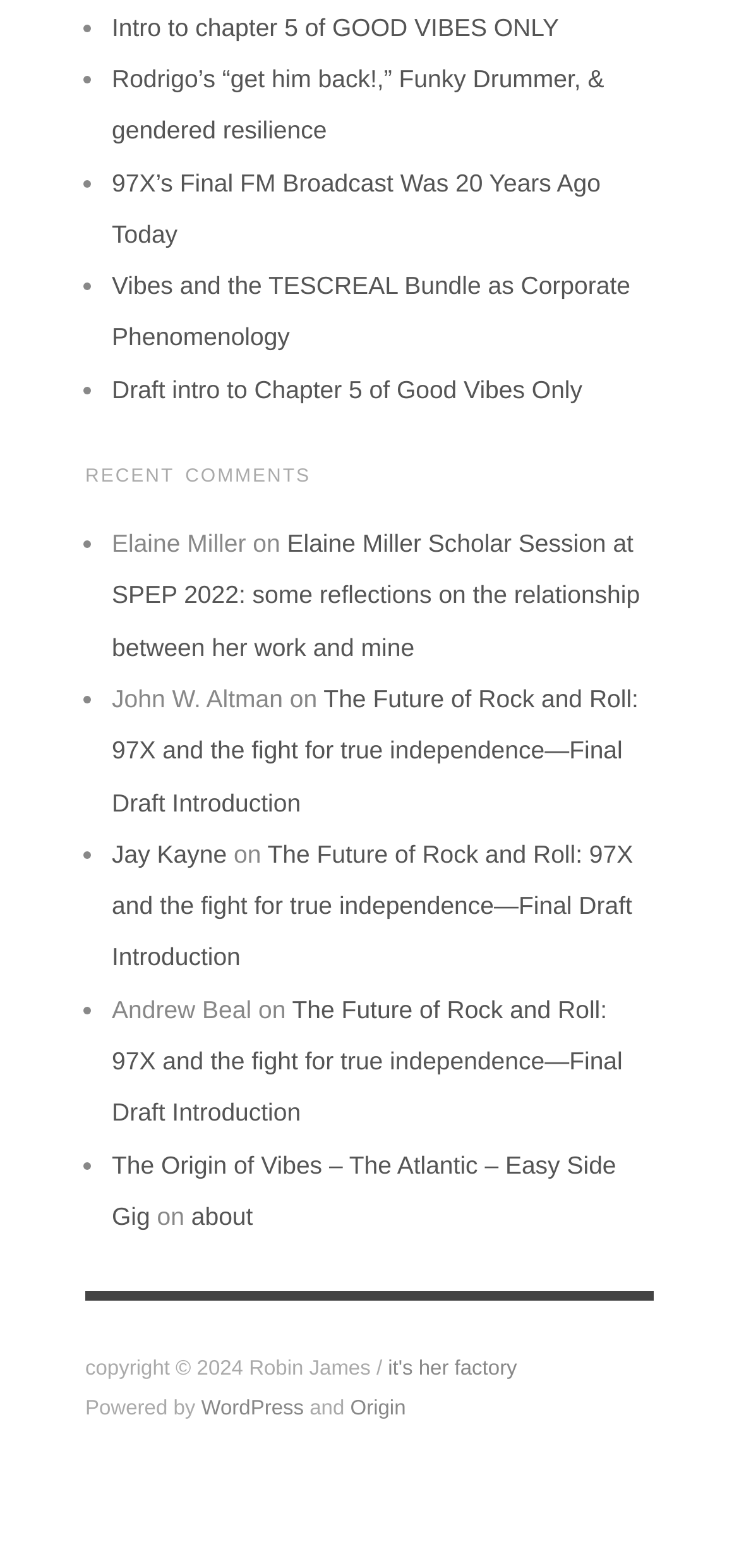Refer to the image and provide an in-depth answer to the question: 
How many comments are listed?

I counted the number of list markers and corresponding comment texts under the 'RECENT COMMENTS' heading, which are 7 in total.